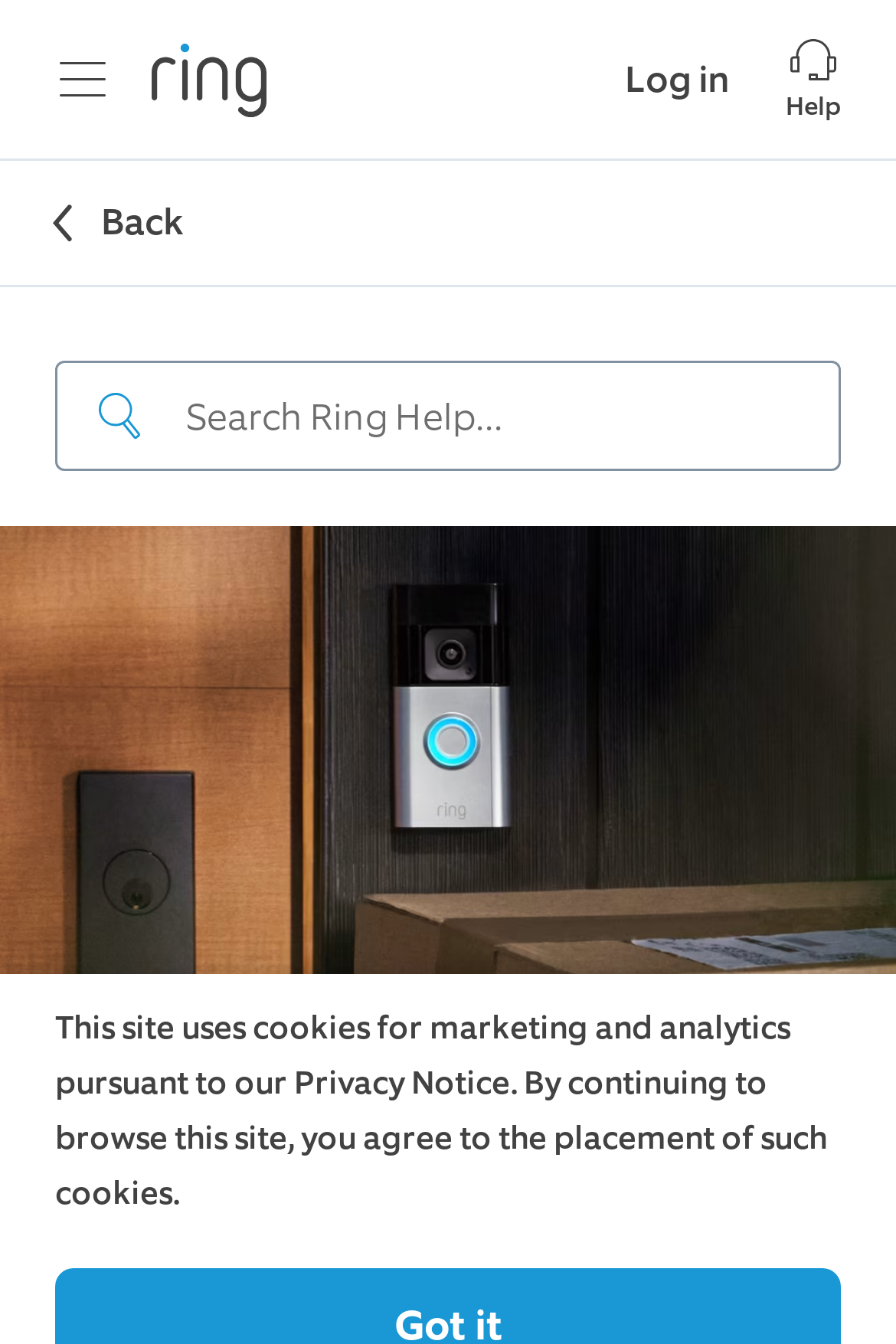Please answer the following question using a single word or phrase: 
What is the purpose of the search input?

Search